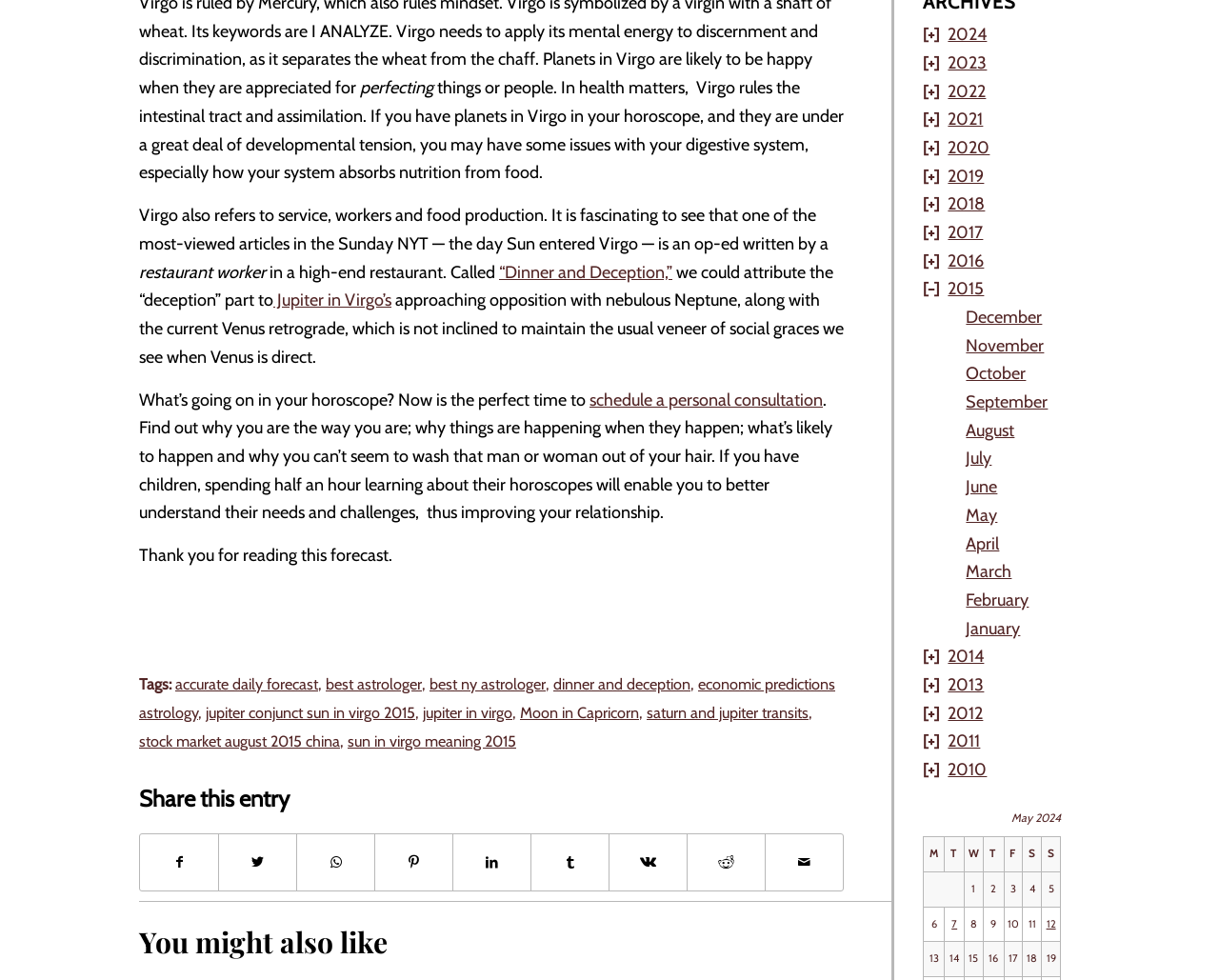Answer the following inquiry with a single word or phrase:
What is the topic of the article?

Virgo